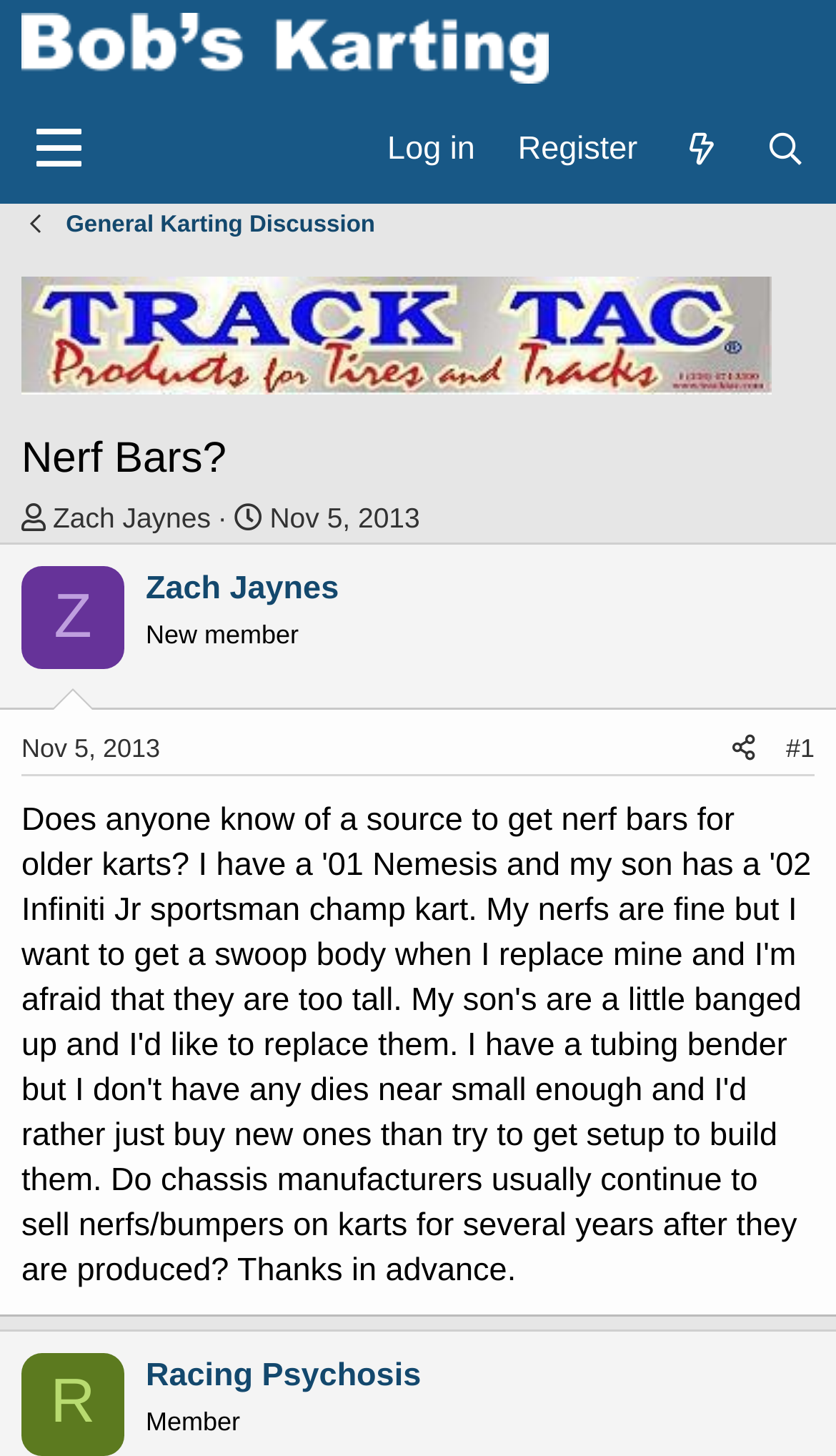Reply to the question with a brief word or phrase: Who started the thread?

Zach Jaynes